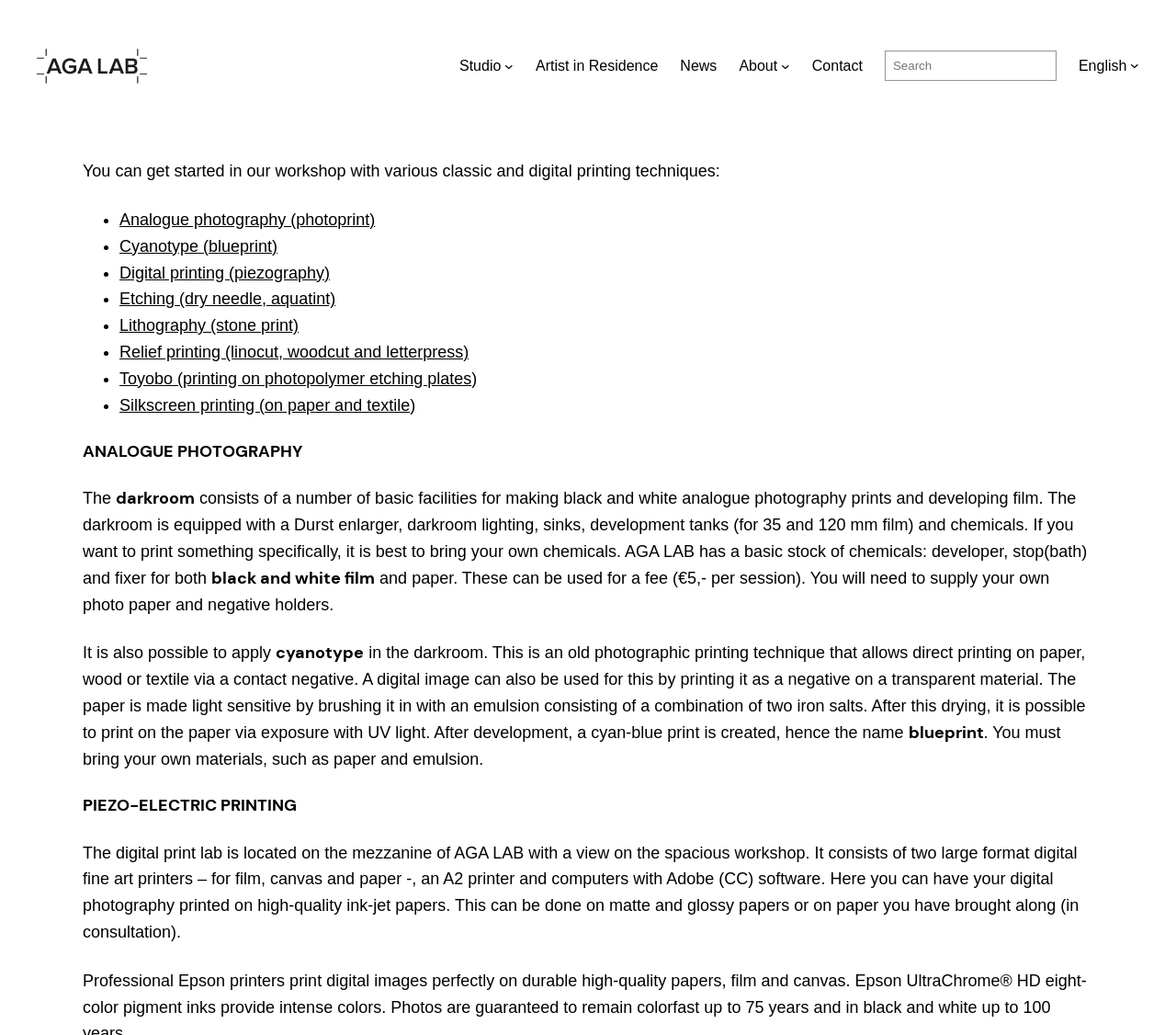Use a single word or phrase to answer the question: 
What is the cost of using the chemicals in the darkroom?

€5,- per session